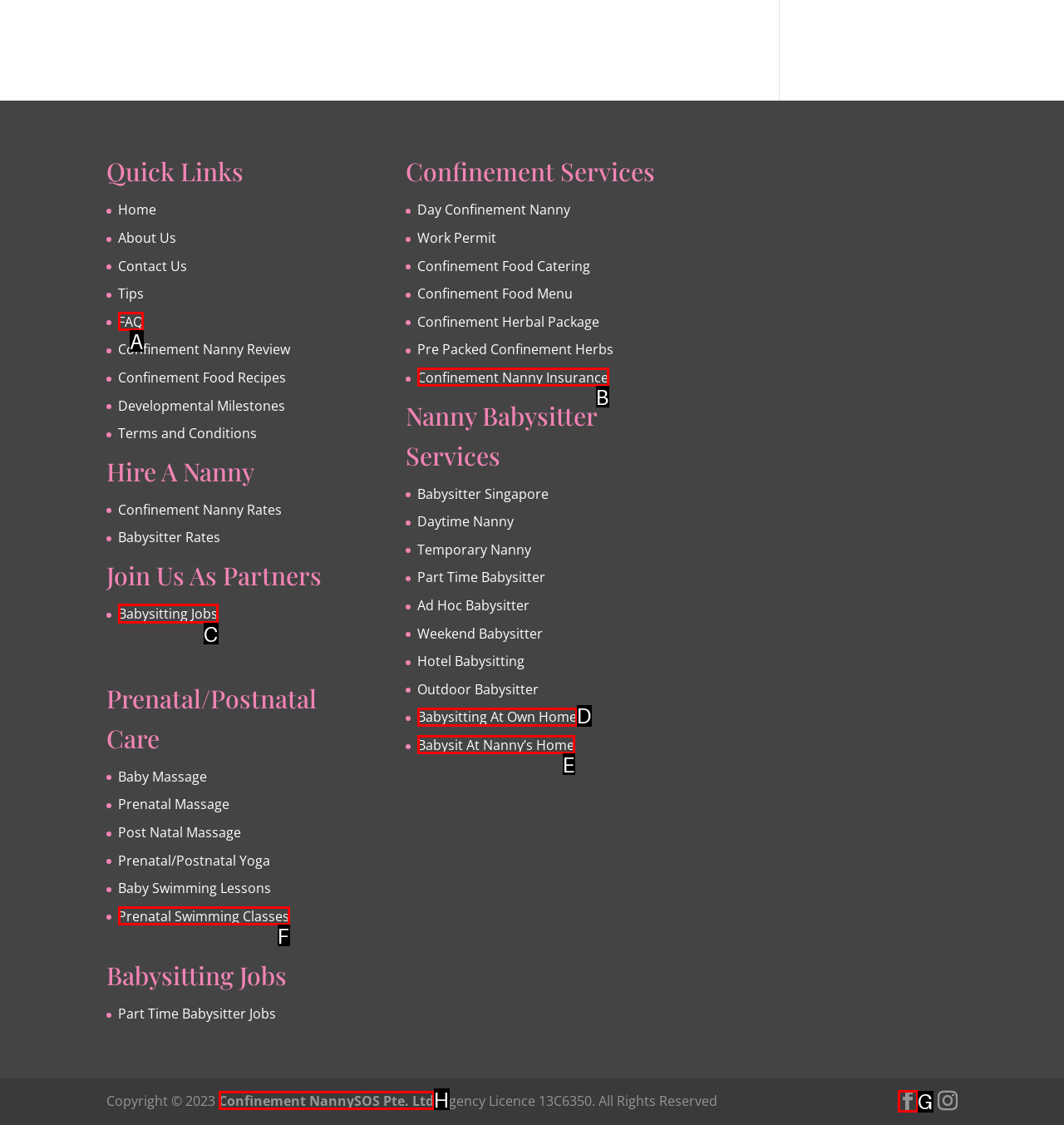Select the HTML element to finish the task: Explore 'Babysitting Jobs' Reply with the letter of the correct option.

C